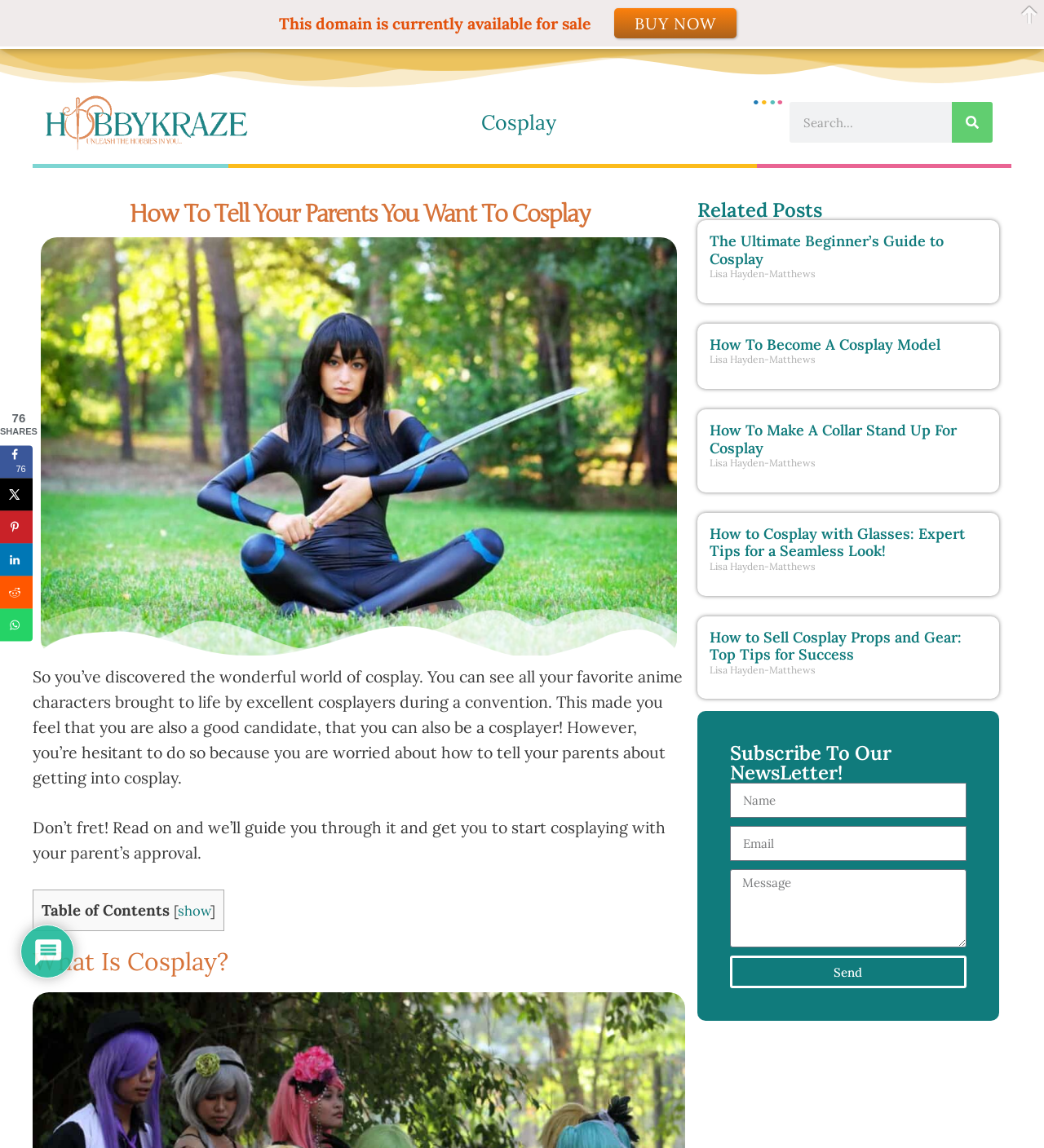Please determine the bounding box coordinates of the element's region to click for the following instruction: "Read the guide on how to tell your parents you want to cosplay".

[0.031, 0.58, 0.654, 0.686]